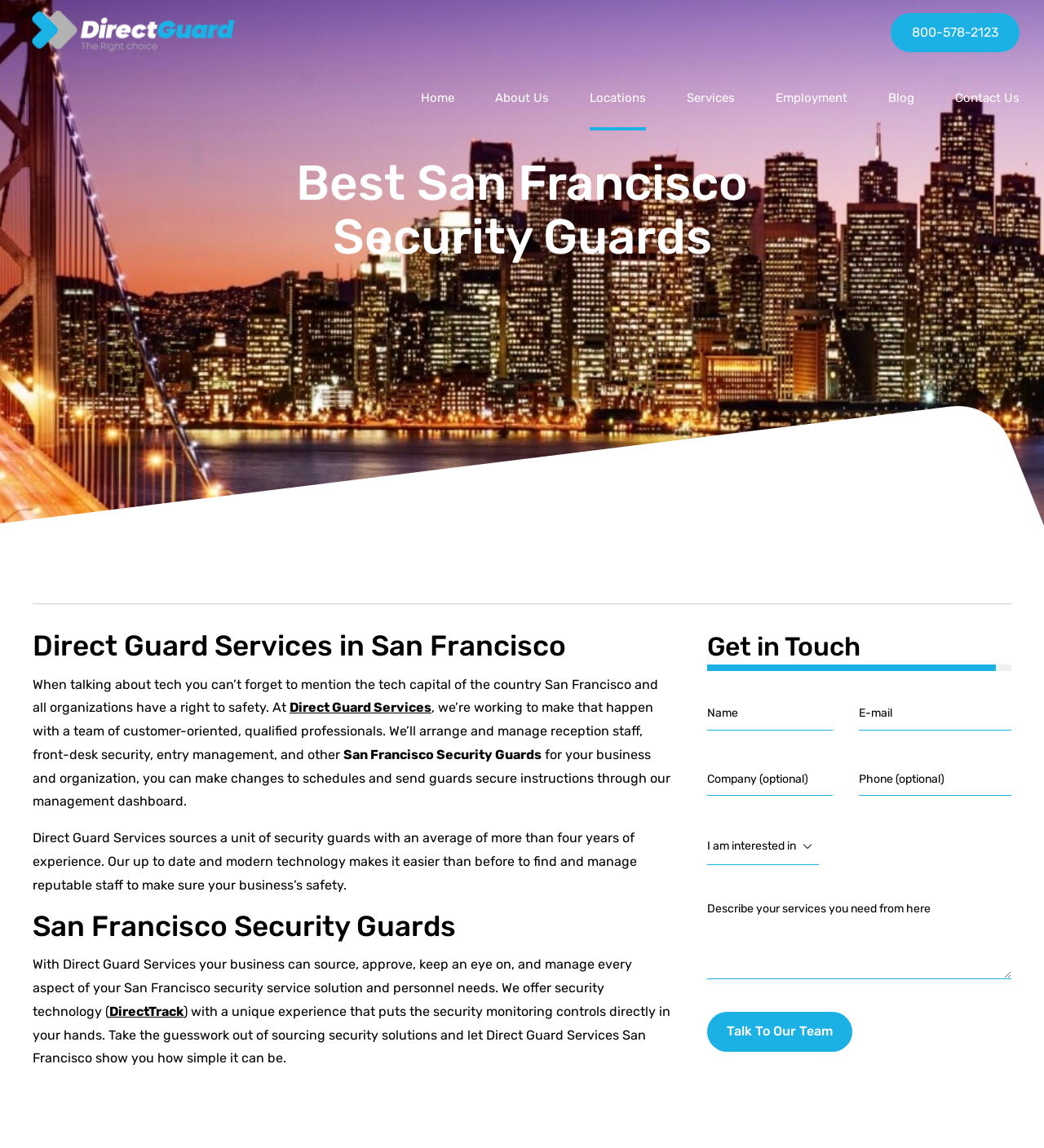Provide a one-word or one-phrase answer to the question:
What is the name of the technology used for security monitoring?

DirectTrack